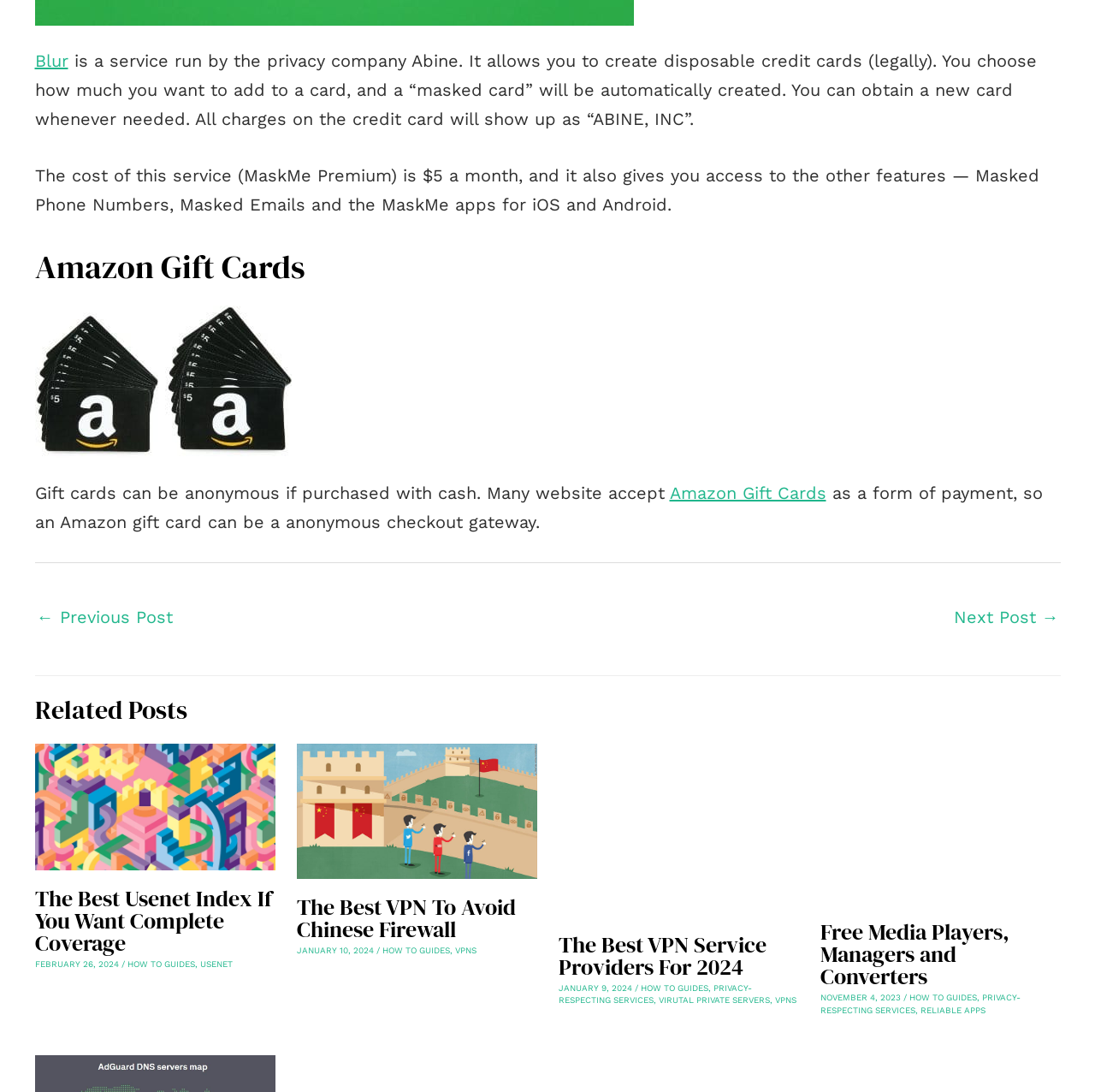Provide the bounding box coordinates of the area you need to click to execute the following instruction: "Reply to GreyOne".

[0.926, 0.805, 0.968, 0.823]